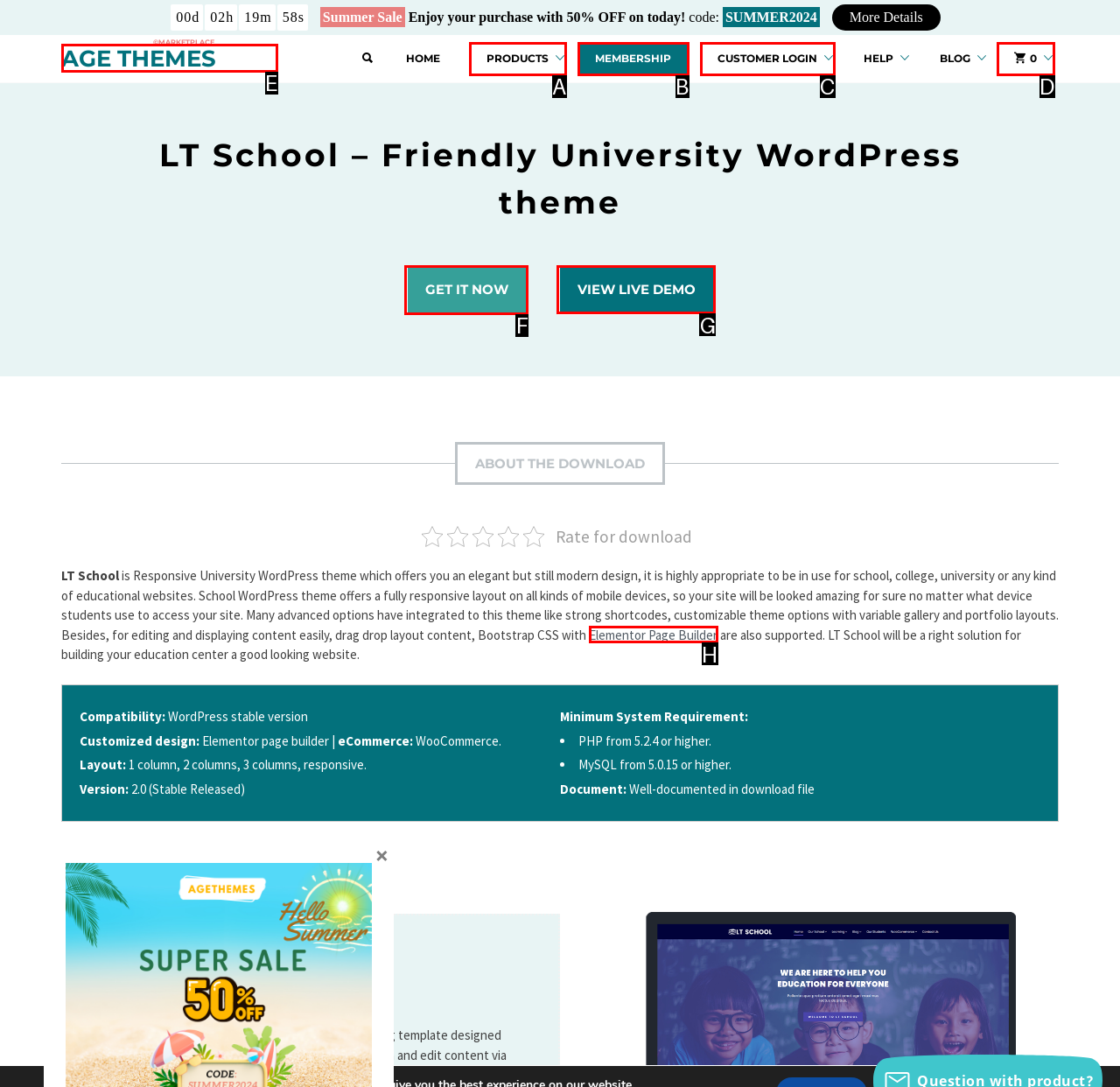Choose the letter that corresponds to the correct button to accomplish the task: View the live demo
Reply with the letter of the correct selection only.

G